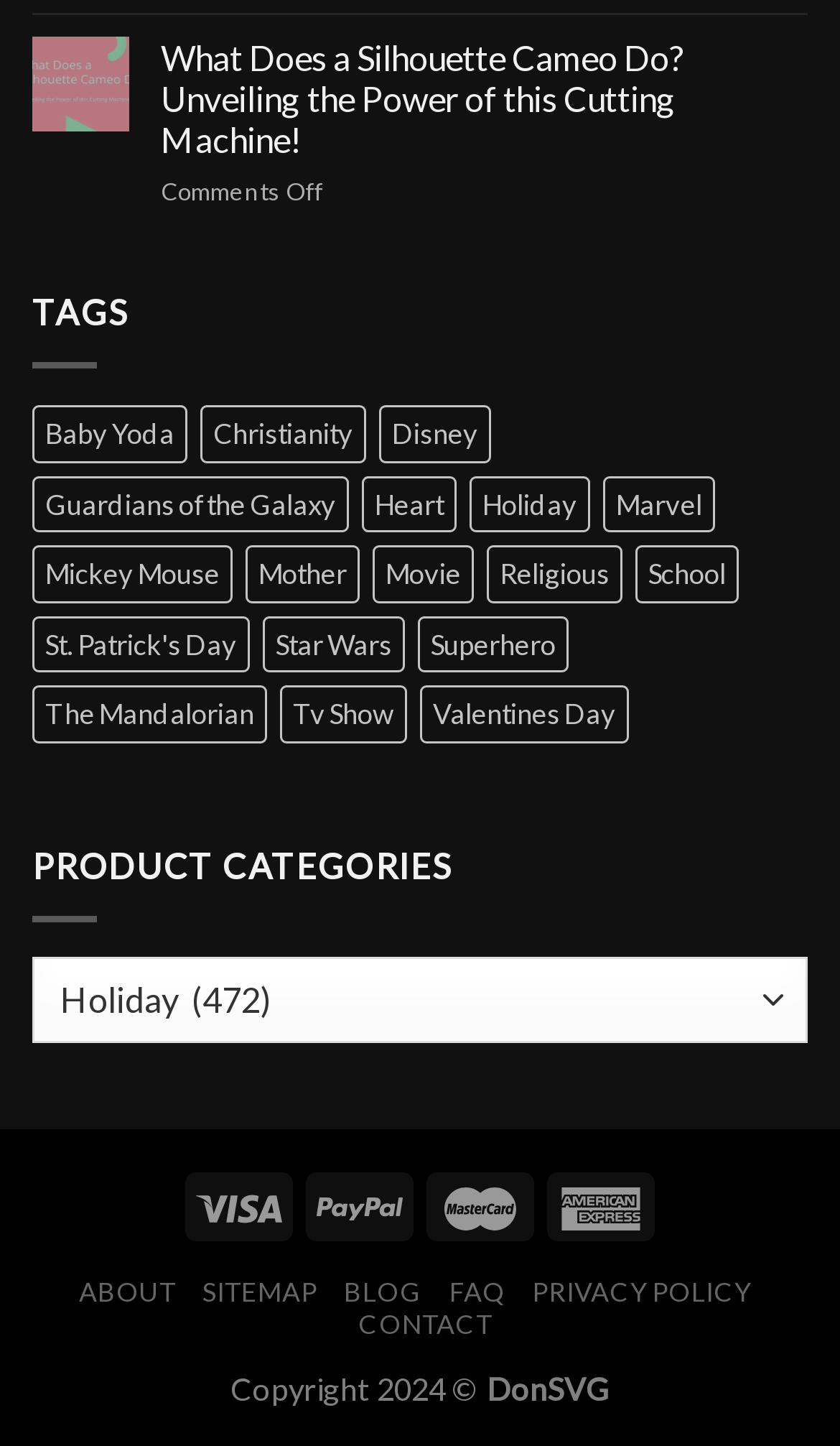What are the main sections of the website? Look at the image and give a one-word or short phrase answer.

About, Sitemap, Blog, FAQ, Privacy Policy, Contact